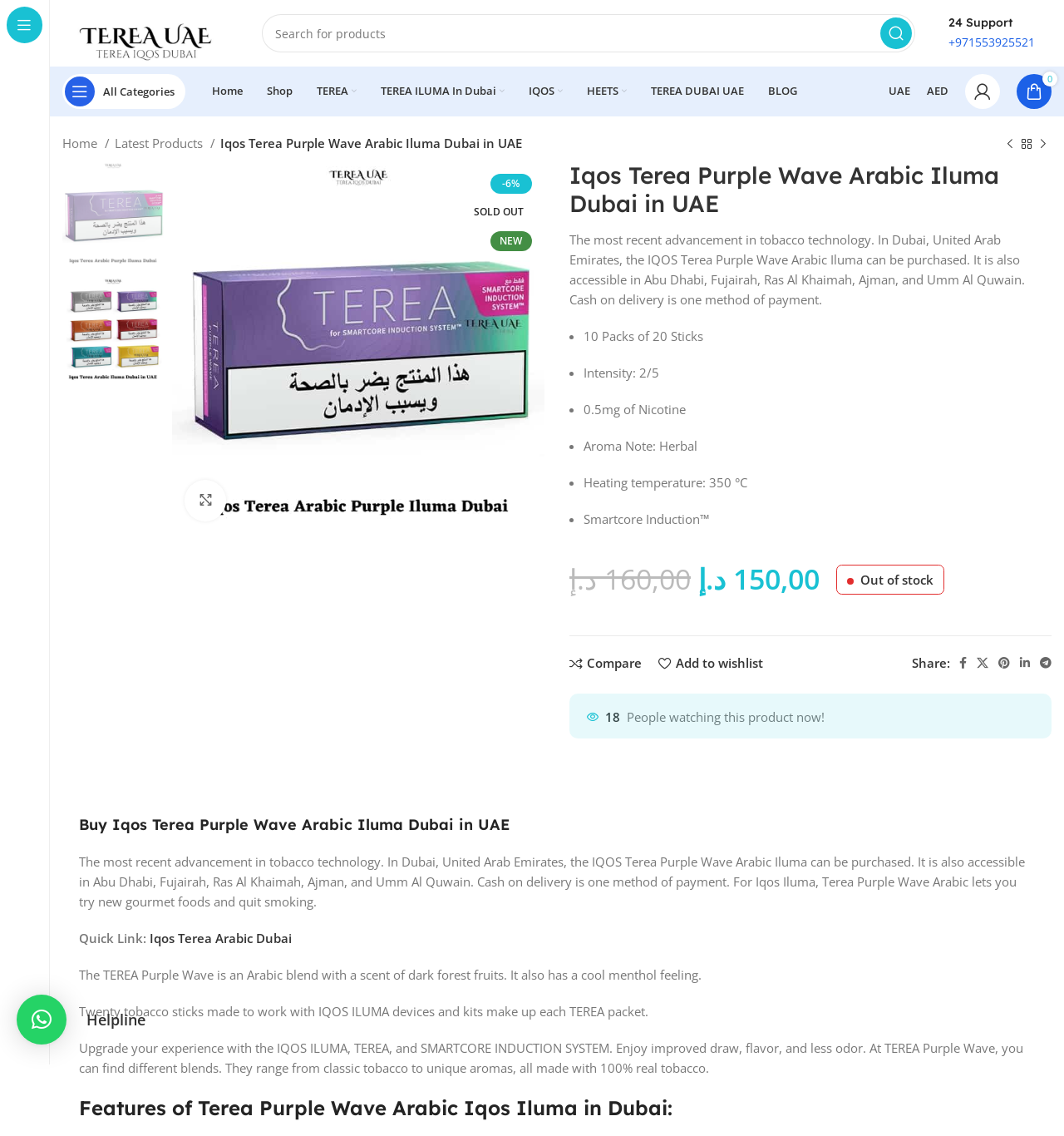Describe in detail what you see on the webpage.

This webpage is about IQOS Terea Purple Wave Arabic Iluma, a product available for purchase in Dubai, UAE. At the top, there is a site logo and a search bar. Below the search bar, there are navigation links to different categories, including Home, Shop, and Blog. 

On the left side, there is a breadcrumb navigation showing the current page's location in the website's hierarchy. Below the breadcrumb, there is a product image and a description of the product, which is the IQOS Terea Purple Wave Arabic Iluma. The description mentions that it is available in Dubai, Abu Dhabi, and other cities in the UAE, and that cash on delivery is an accepted payment method.

To the right of the product image, there are several links to related products, including a "Previous product" and "Next product" link. There are also several icons, including a shopping cart and a heart, which likely represent adding the product to a wishlist or cart.

Below the product description, there are several sections of information about the product, including its features, specifications, and price. The price is listed as 150.00 AED, with an original price of 160.00 AED. There is also a "Compare" and "Add to wishlist" link.

Further down the page, there are social media links to share the product, as well as a section showing how many people are currently viewing the product. There is also a heading that says "Buy Iqos Terea Purple Wave Arabic Iluma Dubai in UAE" and a brief summary of the product.

The page also includes several headings, including "Features of Terea Purple Wave Arabic Iqos Iluma in Dubai", which suggests that there may be additional information about the product's features below.